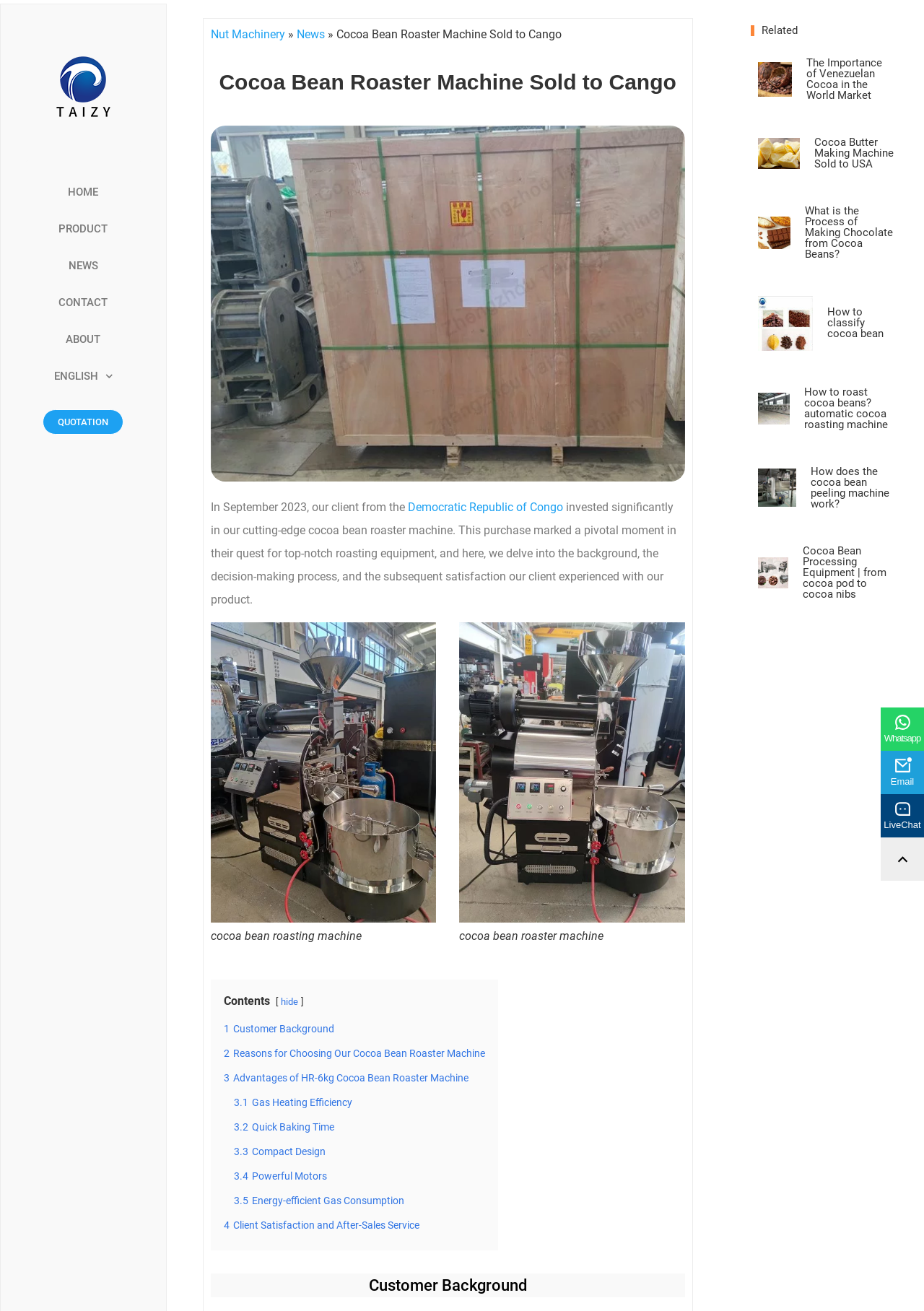Locate the bounding box of the UI element described in the following text: "Nut Machinery".

[0.228, 0.021, 0.308, 0.031]